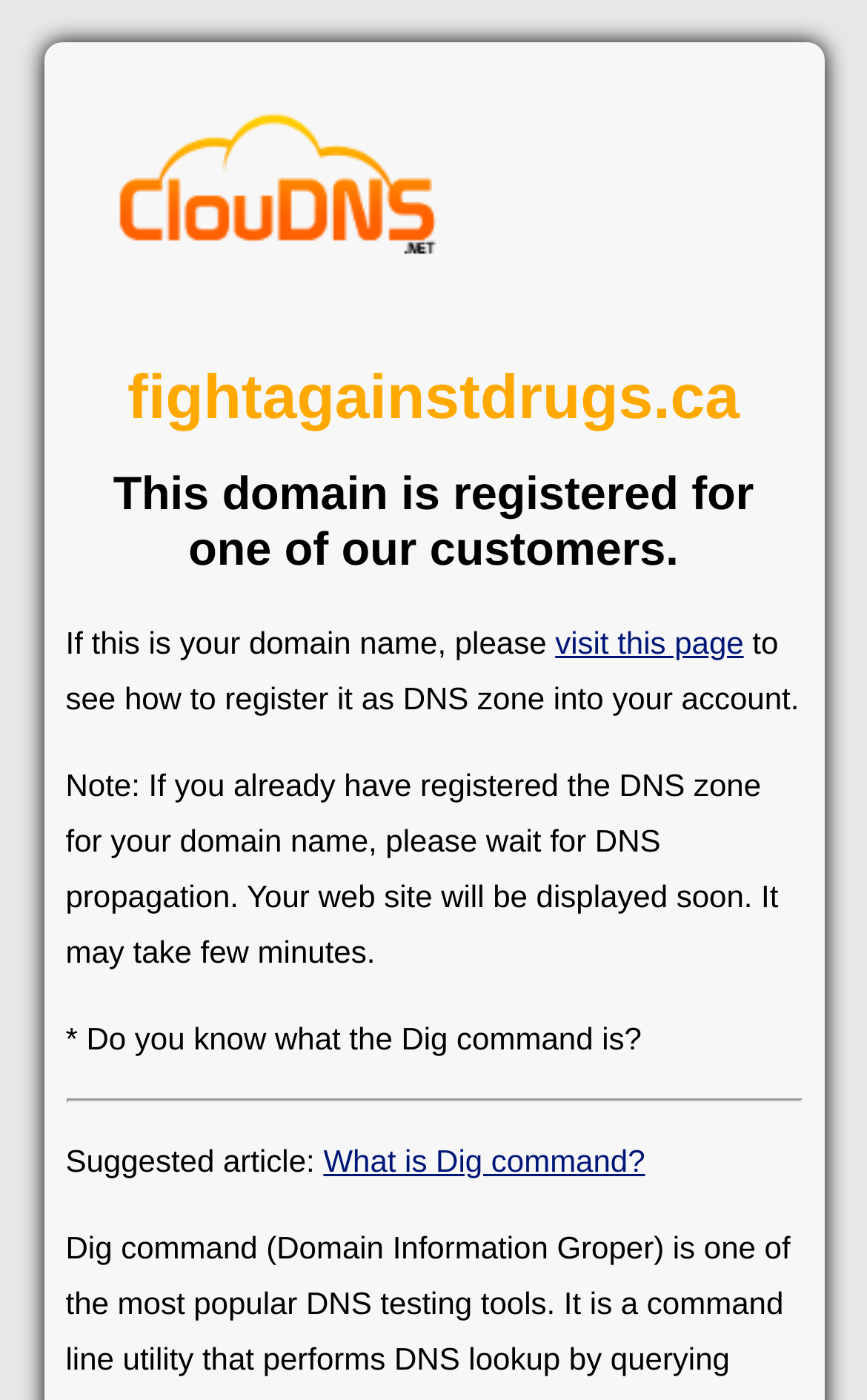Respond to the following query with just one word or a short phrase: 
What is the purpose of the DIG command?

Unknown